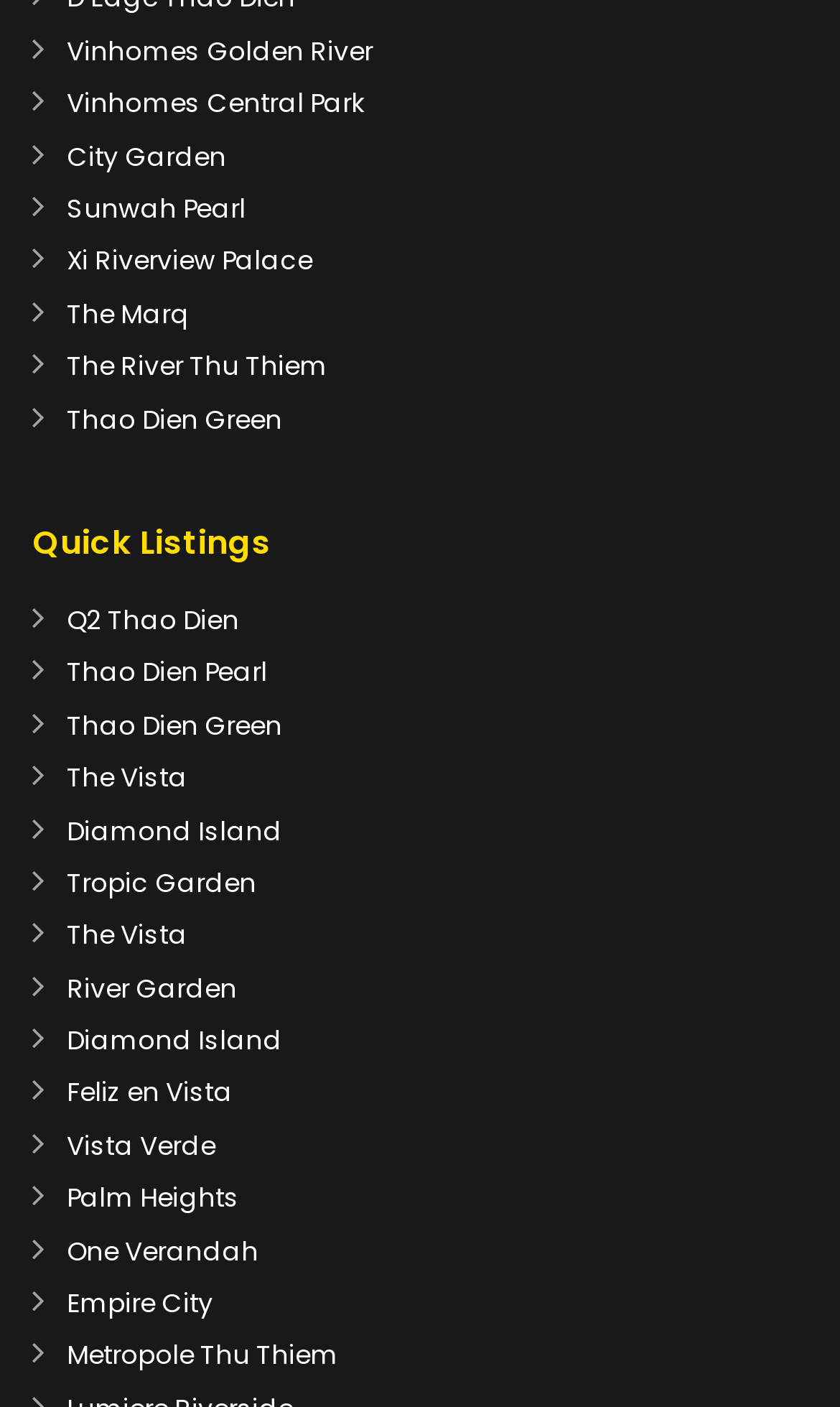Locate and provide the bounding box coordinates for the HTML element that matches this description: "justice".

None